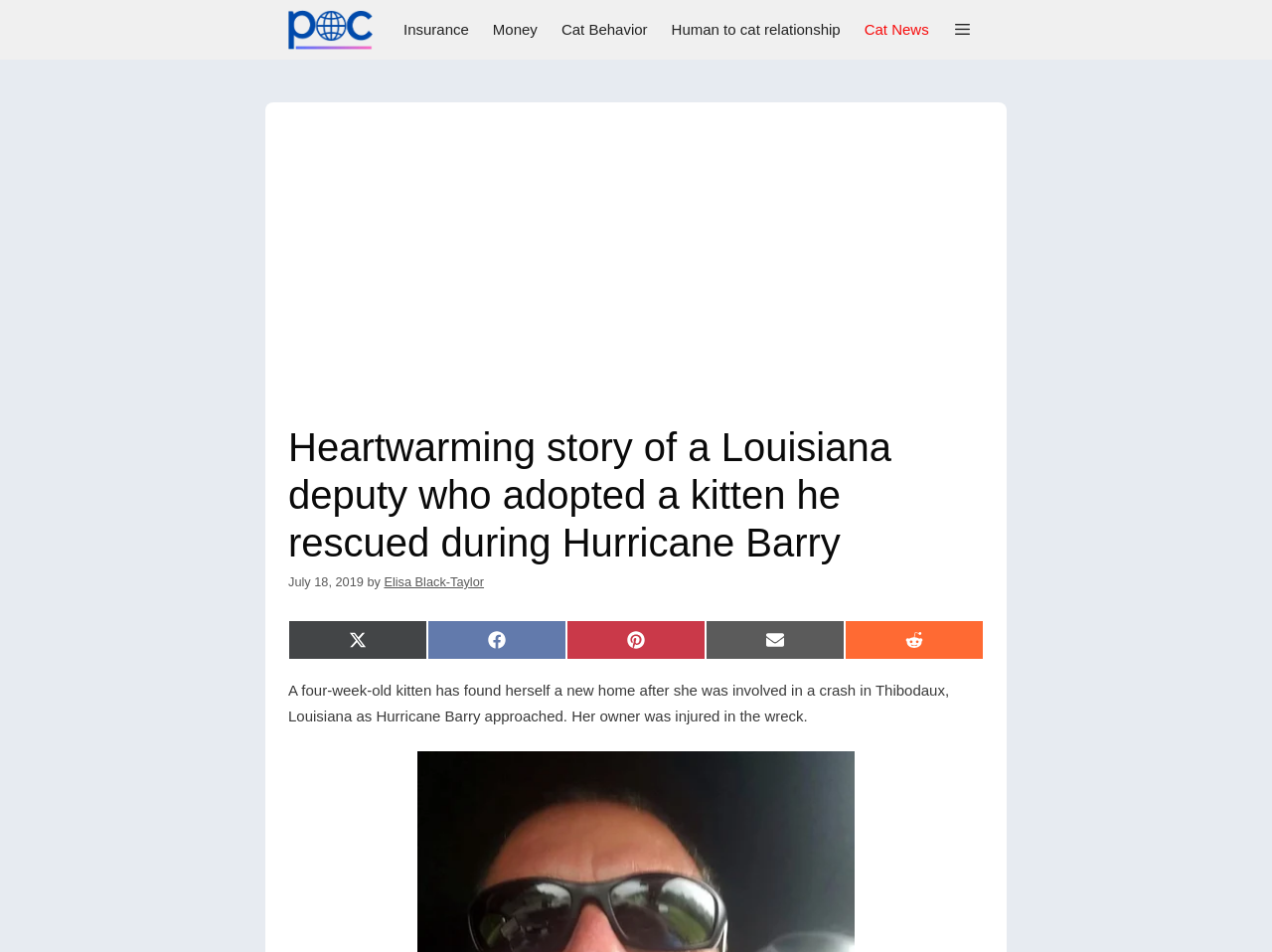Analyze and describe the webpage in a detailed narrative.

This webpage tells a heartwarming story of a Louisiana deputy who adopted a kitten he rescued during Hurricane Barry. At the top of the page, there is a navigation bar with several links, including "Freethinking Animal Advocacy", "Insurance", "Money", "Cat Behavior", "Human to cat relationship", and "Cat News". On the right side of the navigation bar, there is a button with an icon.

Below the navigation bar, there is a large header section that takes up most of the page width. Within this section, there is an advertisement iframe on the left side, and a heading that summarizes the story. The heading is followed by a timestamp indicating the article was published on July 18, 2019, and the author's name, Elisa Black-Taylor.

Underneath the heading, there are several social media links, including Twitter, Facebook, Pinterest, Email, and Reddit, allowing users to share the article. The main content of the article starts below these links, with a paragraph describing how a four-week-old kitten found a new home after being involved in a crash in Thibodaux, Louisiana during Hurricane Barry.